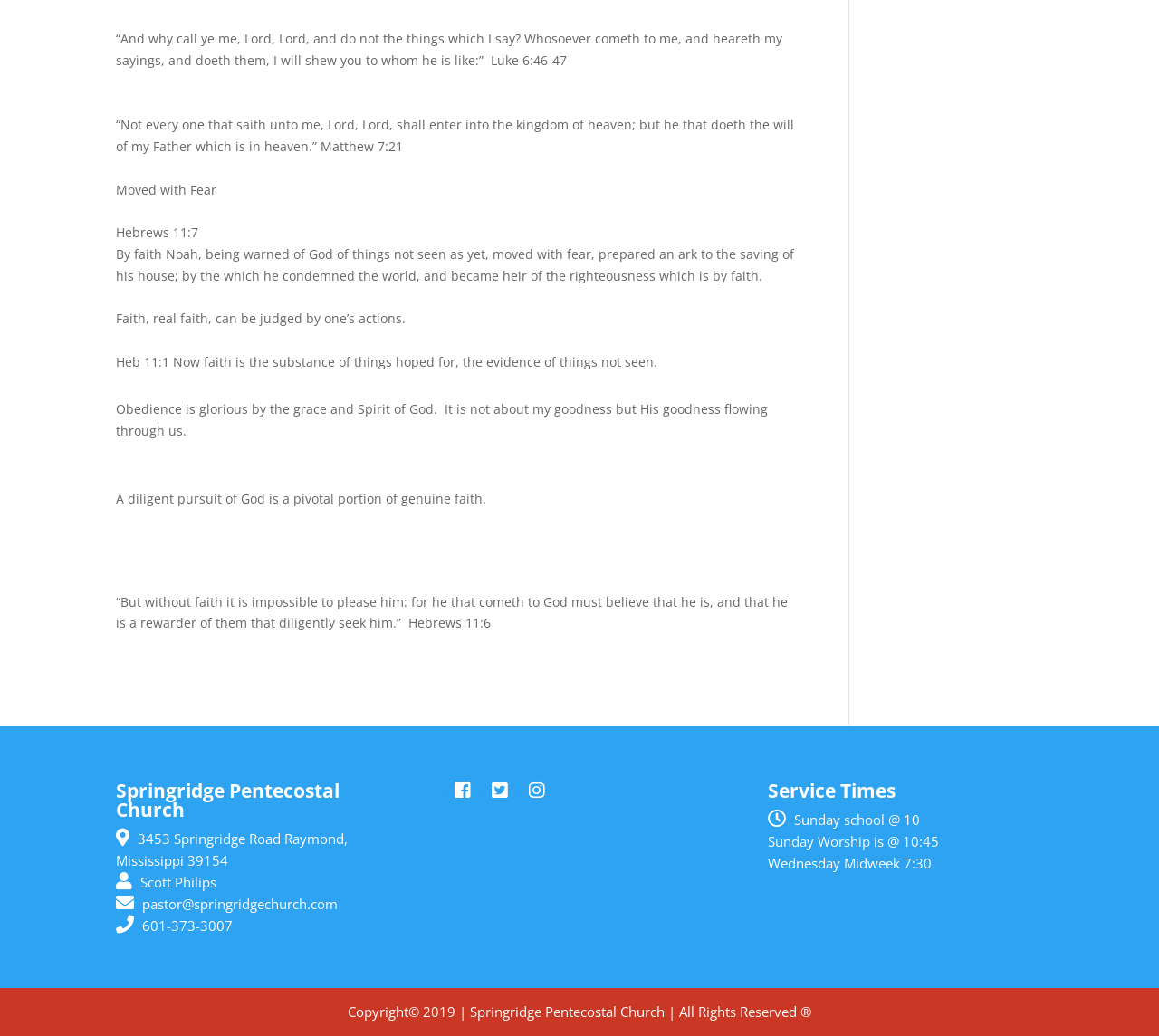Given the description "601-373-3007", provide the bounding box coordinates of the corresponding UI element.

[0.123, 0.884, 0.201, 0.902]